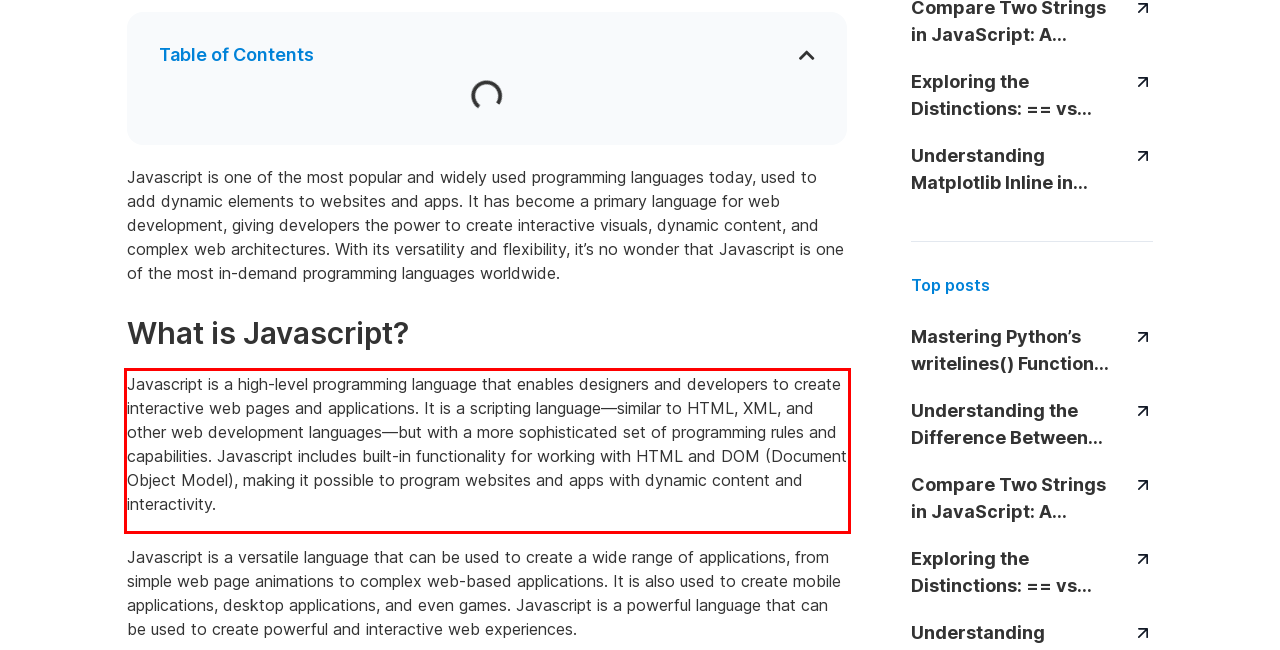Within the provided webpage screenshot, find the red rectangle bounding box and perform OCR to obtain the text content.

Javascript is a high-level programming language that enables designers and developers to create interactive web pages and applications. It is a scripting language—similar to HTML, XML, and other web development languages—but with a more sophisticated set of programming rules and capabilities. Javascript includes built-in functionality for working with HTML and DOM (Document Object Model), making it possible to program websites and apps with dynamic content and interactivity.